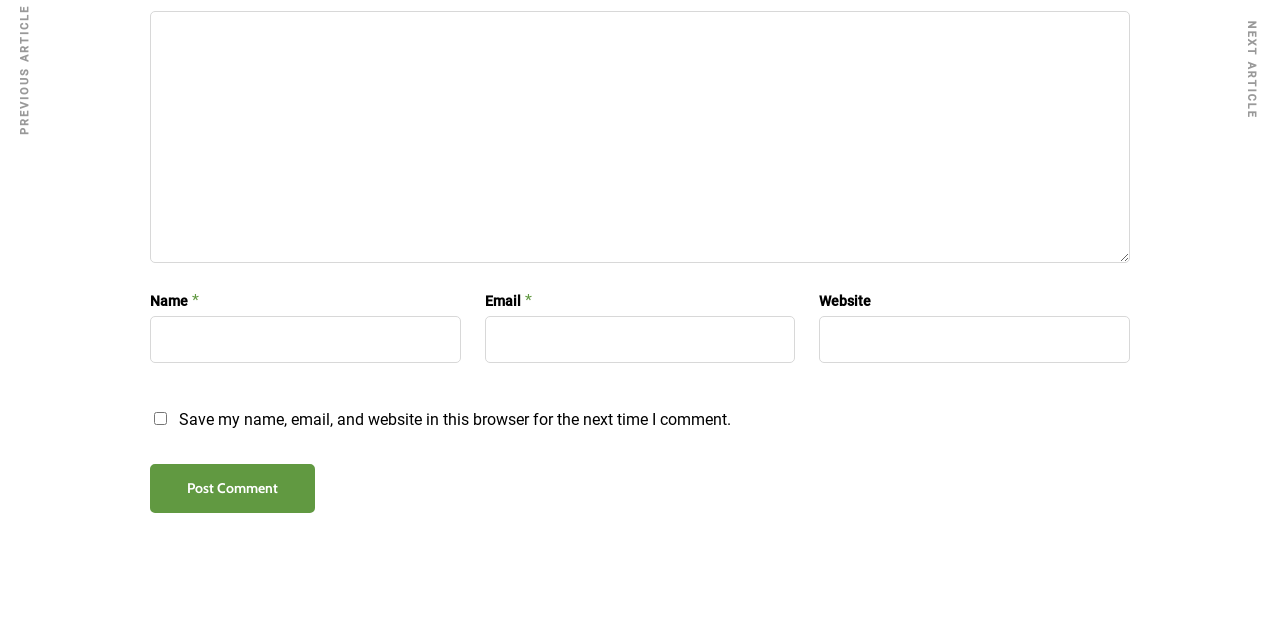Please specify the bounding box coordinates in the format (top-left x, top-left y, bottom-right x, bottom-right y), with all values as floating point numbers between 0 and 1. Identify the bounding box of the UI element described by: parent_node: Home

[0.957, 0.892, 0.992, 0.962]